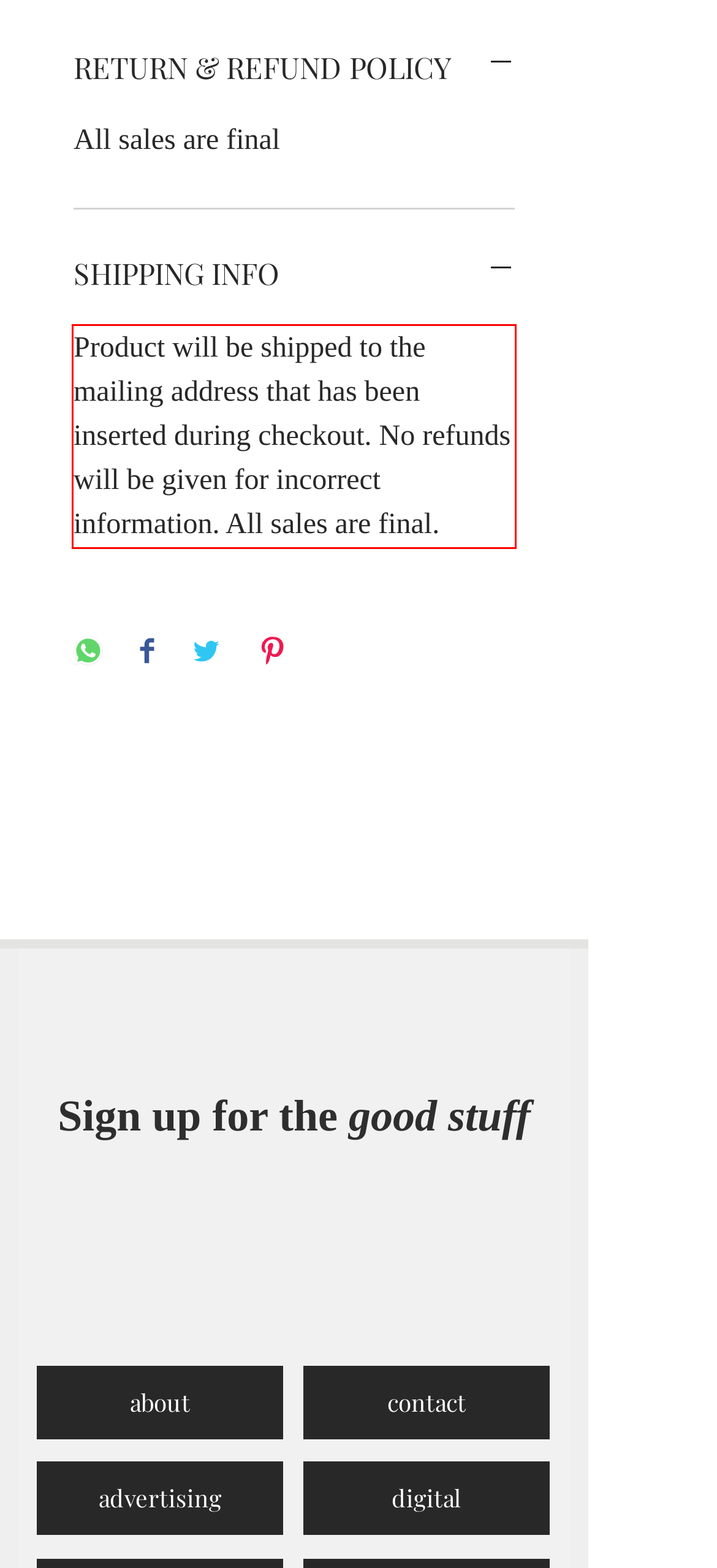Please use OCR to extract the text content from the red bounding box in the provided webpage screenshot.

Product will be shipped to the mailing address that has been inserted during checkout. No refunds will be given for incorrect information. All sales are final.